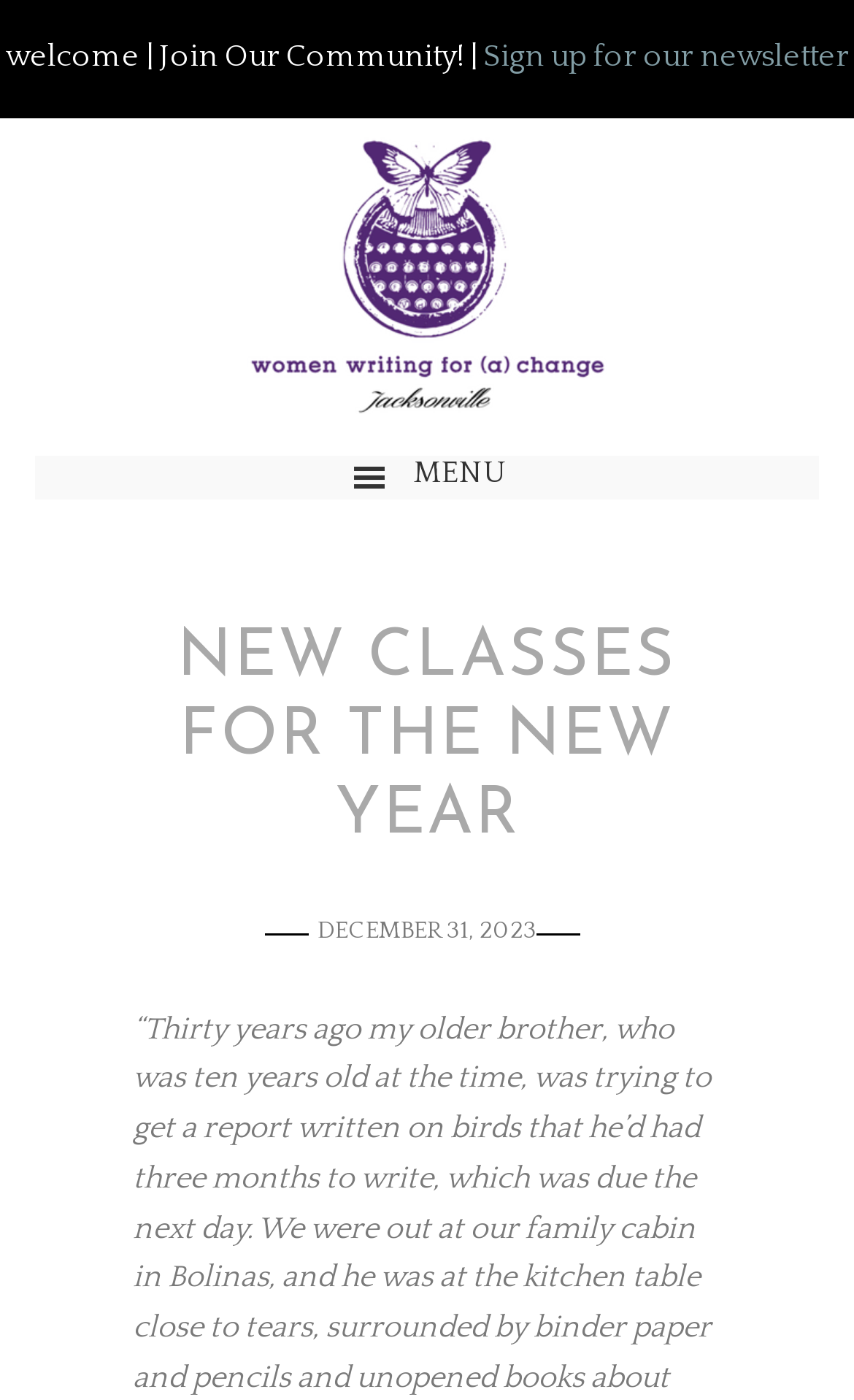Analyze the image and deliver a detailed answer to the question: What is the title of the new classes?

I found the answer by looking at the heading element with the text 'NEW CLASSES FOR THE NEW YEAR' which is likely to be the title of the new classes.